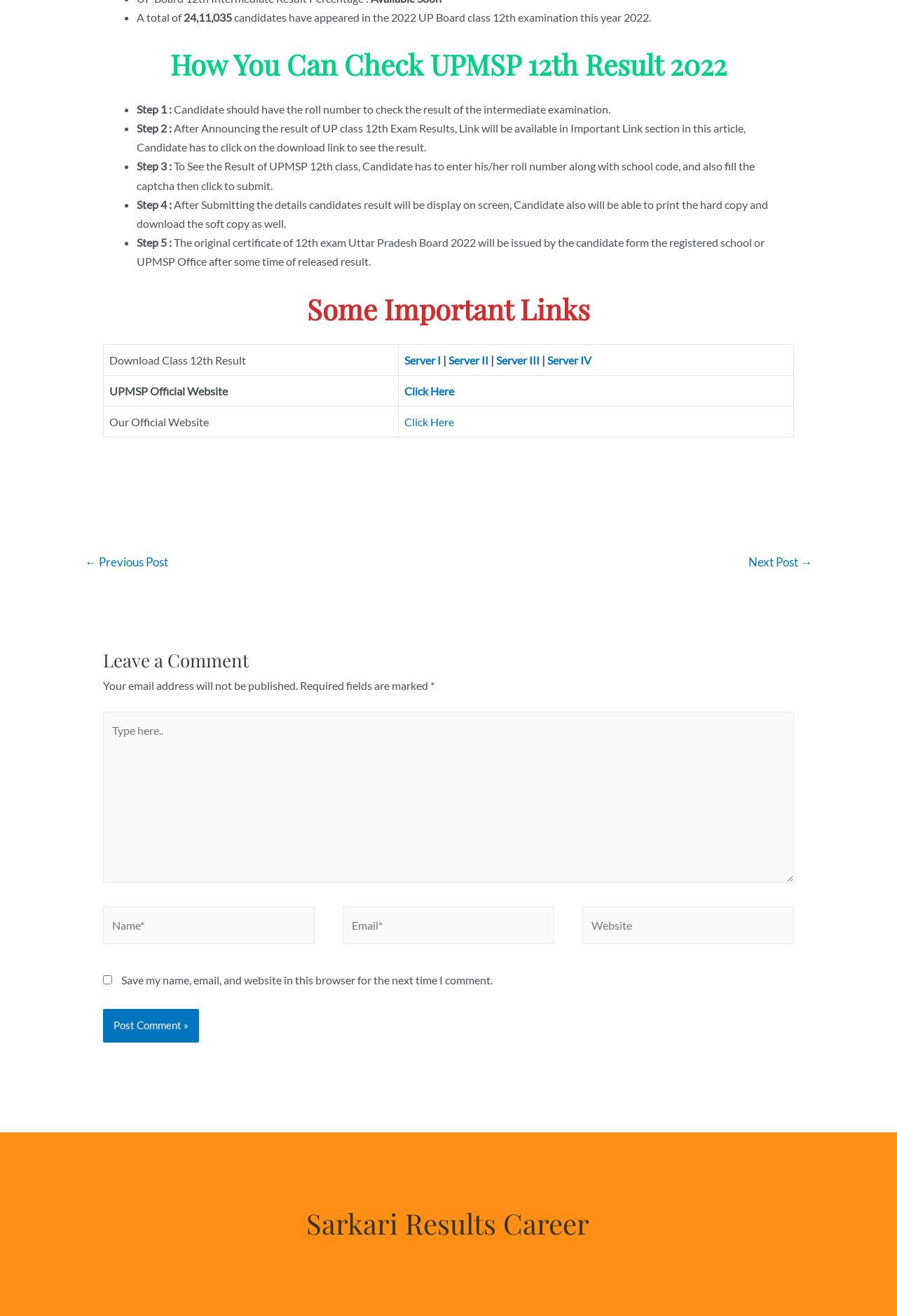Locate the bounding box coordinates of the clickable part needed for the task: "Click on Post Comment button".

[0.115, 0.767, 0.222, 0.792]